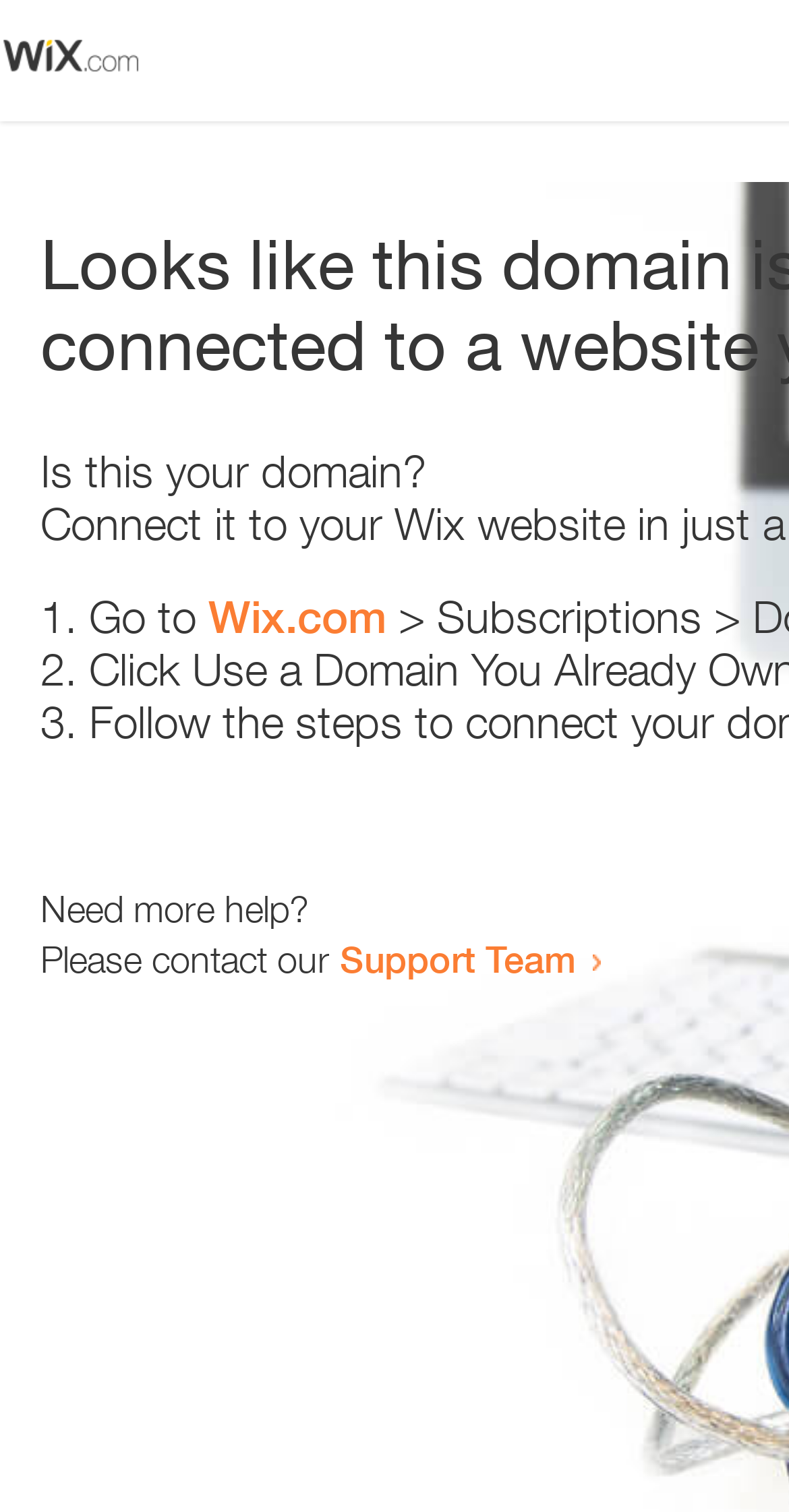Give a short answer using one word or phrase for the question:
Who to contact for more help?

Support Team